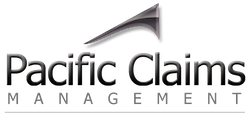Please examine the image and provide a detailed answer to the question: What does the graphic element above the text symbolize?

The question asks about the symbolism of the graphic element above the text. The caption states that 'A distinctive graphic element resembling an abstract sail or wave is positioned above the text, symbolizing movement and progress', which directly answers the question.